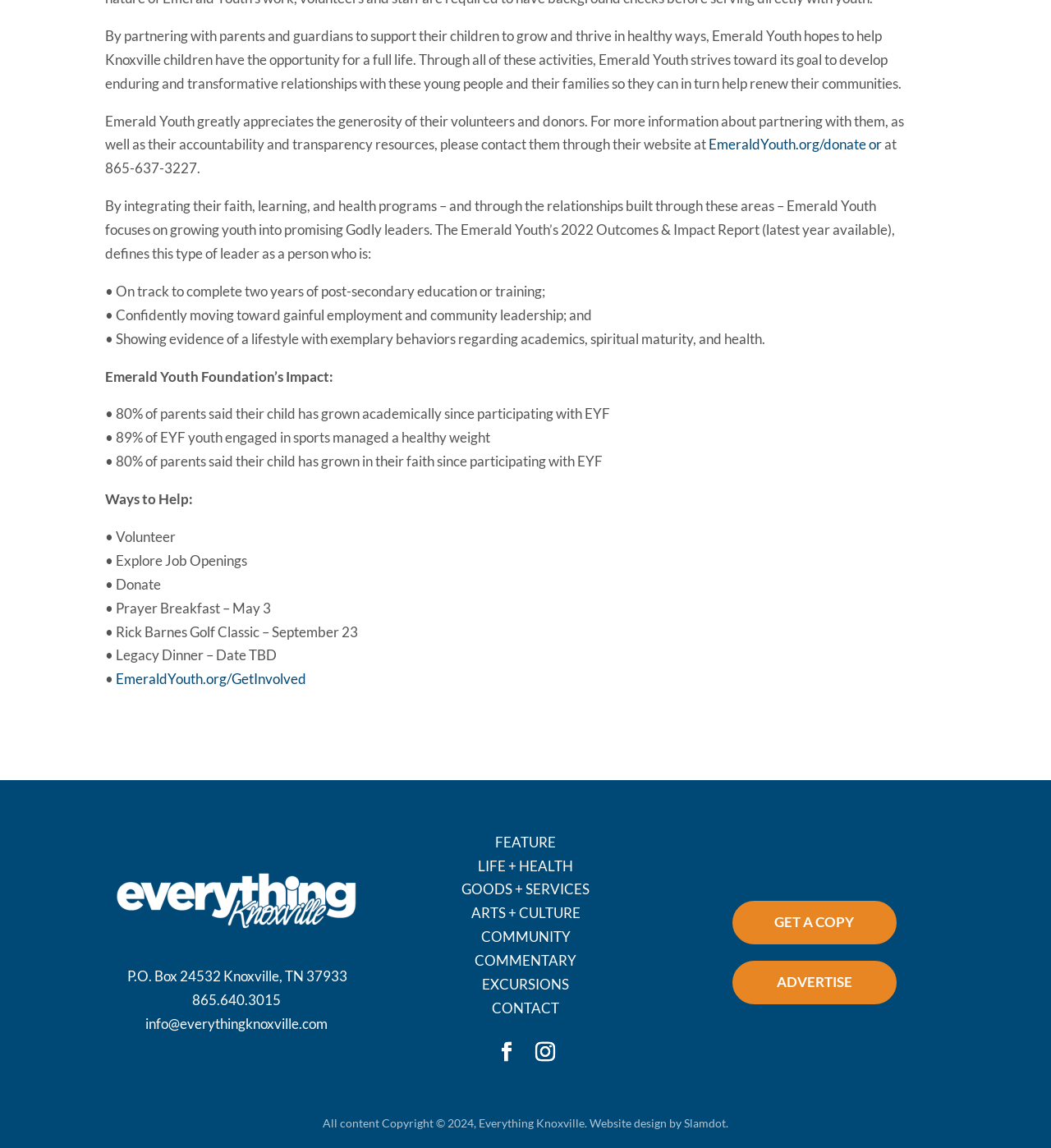Provide the bounding box coordinates of the area you need to click to execute the following instruction: "Contact Emerald Youth".

[0.183, 0.864, 0.268, 0.879]